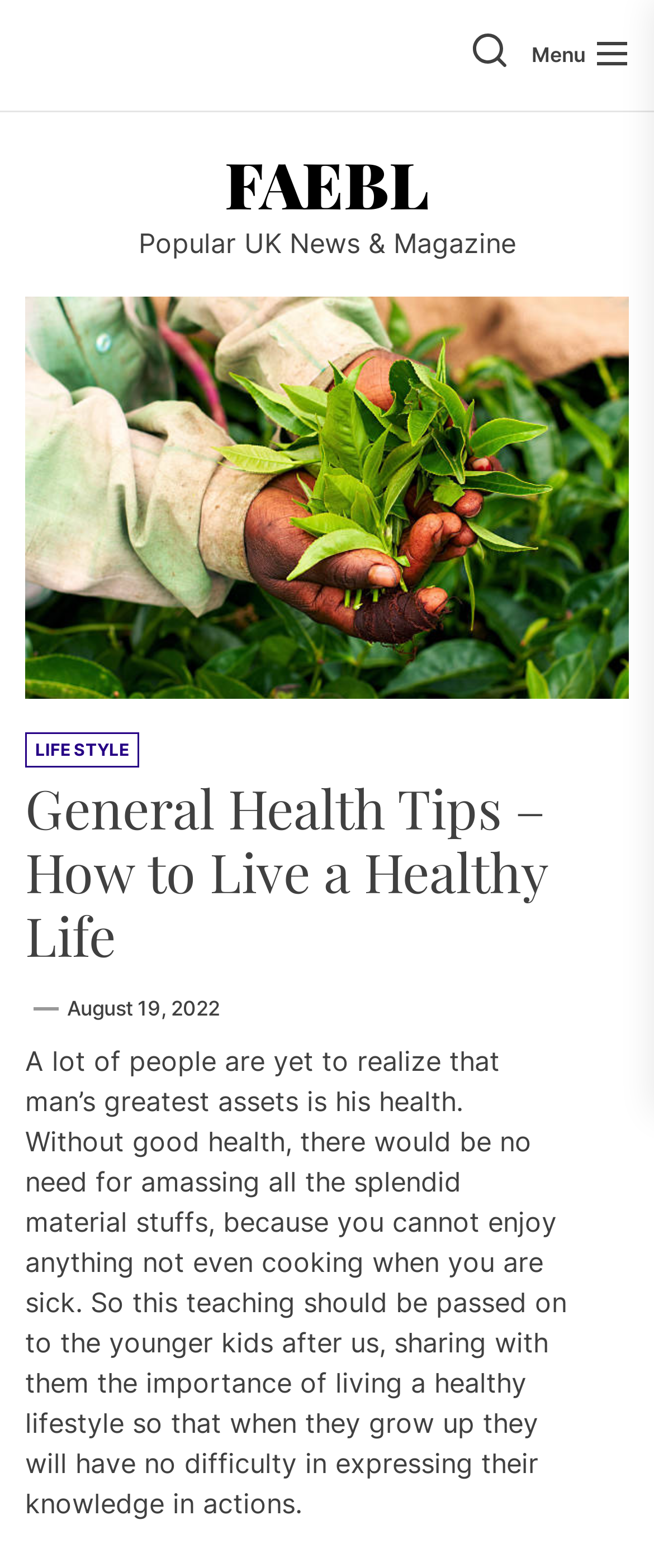Answer the question briefly using a single word or phrase: 
When was the article published?

August 19, 2022